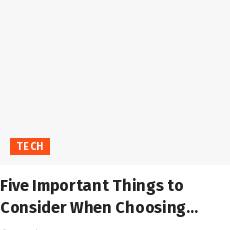What is the purpose of the article? Examine the screenshot and reply using just one word or a brief phrase.

To discuss app development strategies